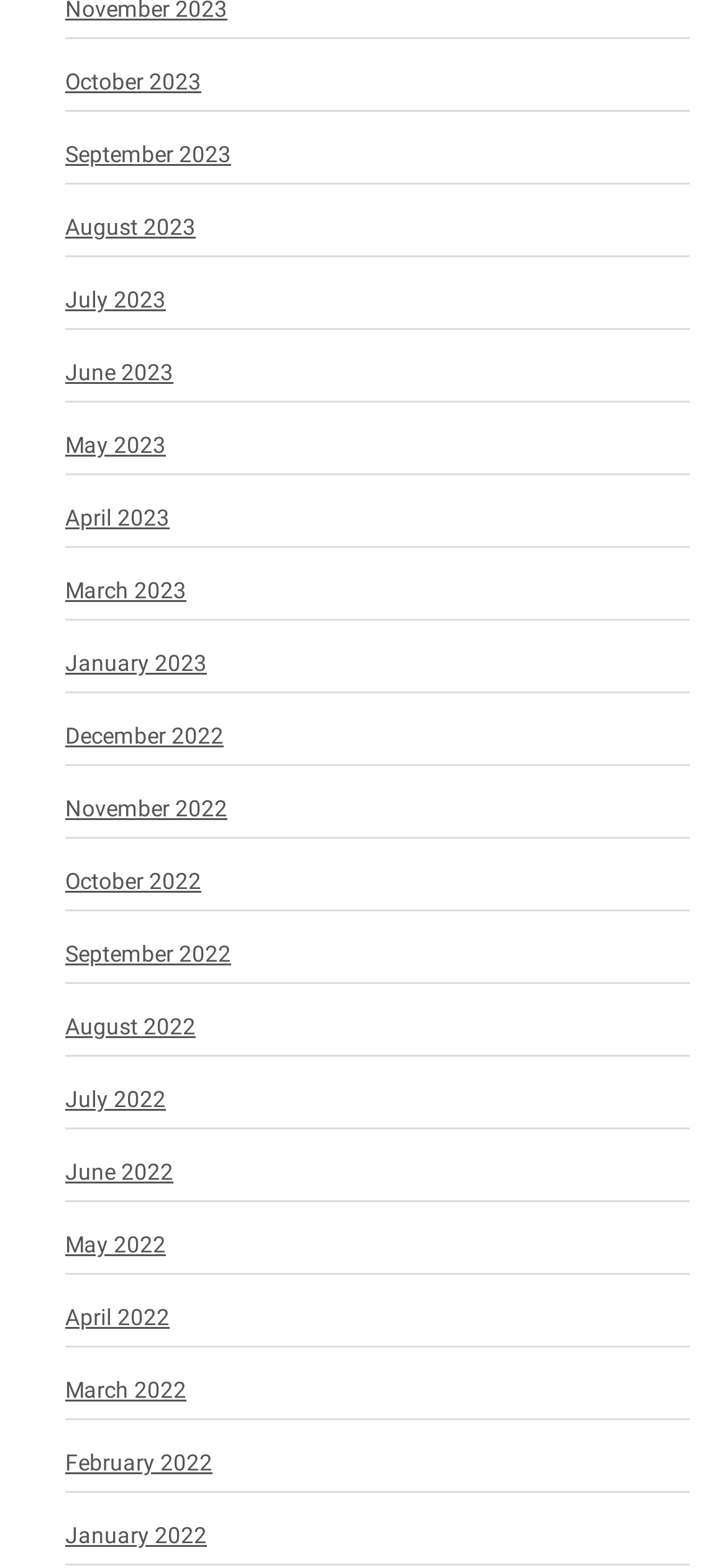Please find the bounding box coordinates of the section that needs to be clicked to achieve this instruction: "view September 2022".

[0.09, 0.598, 0.318, 0.619]